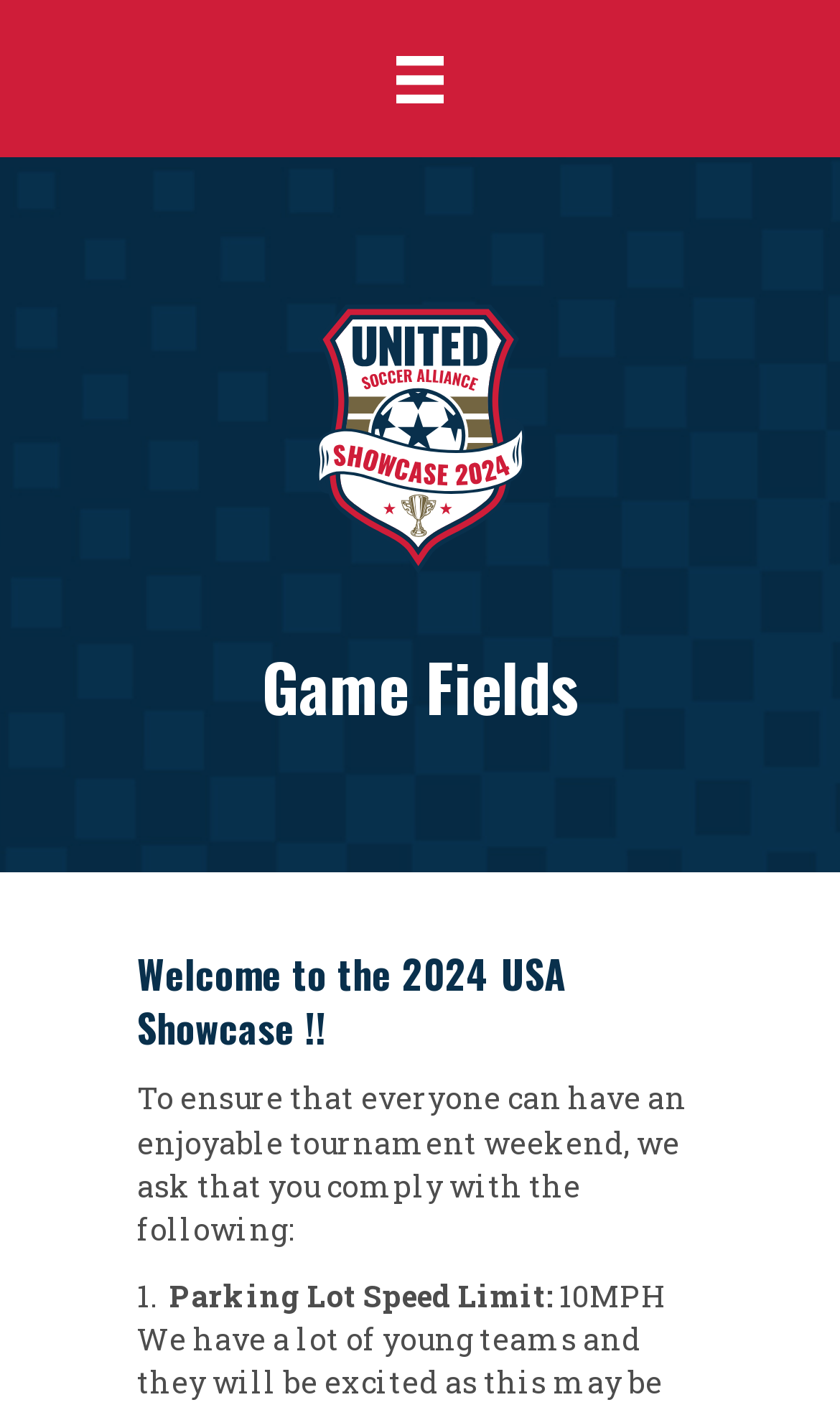Given the description "aria-label="Menu"", provide the bounding box coordinates of the corresponding UI element.

[0.394, 0.023, 0.606, 0.089]